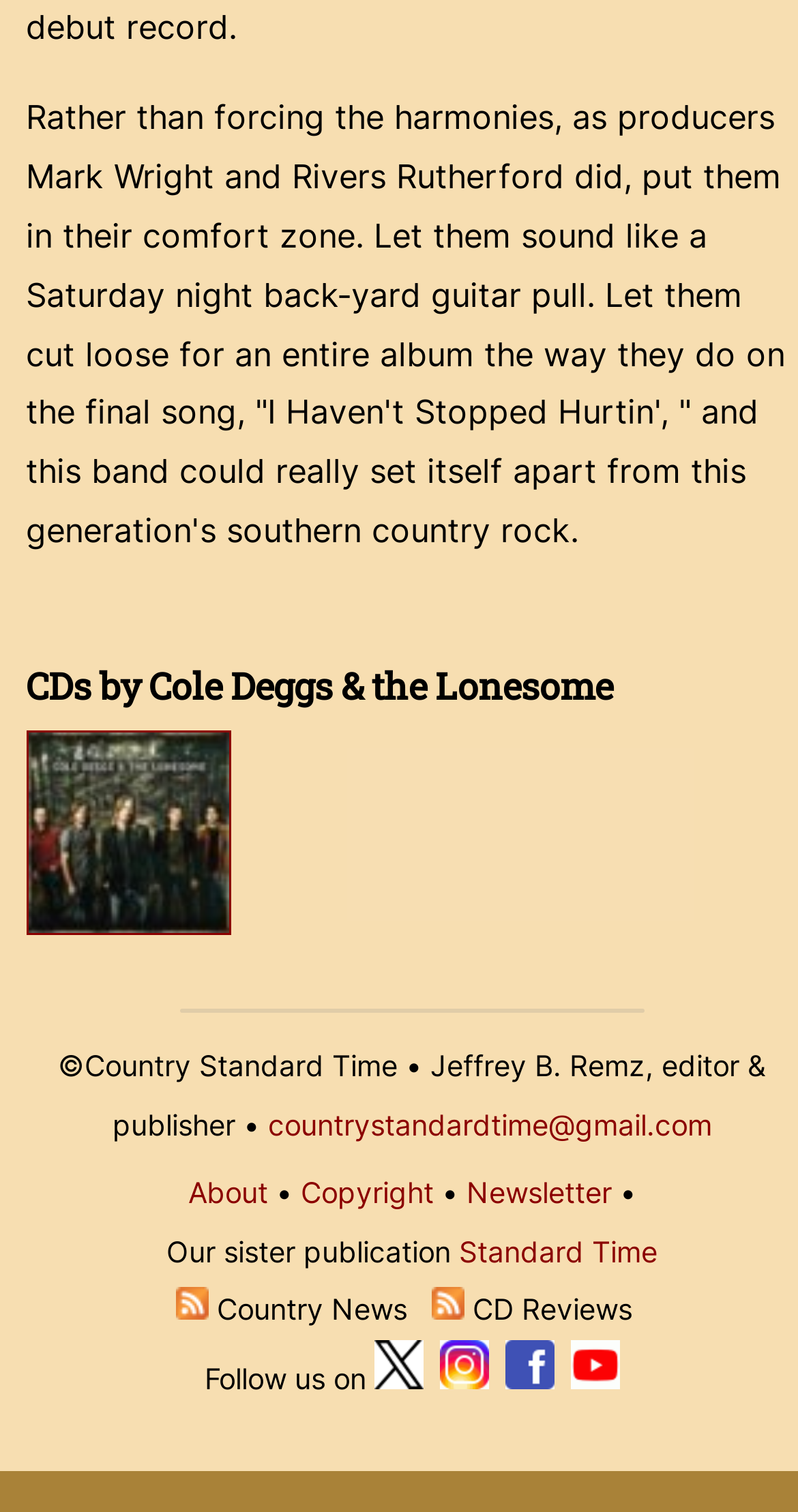Extract the bounding box coordinates of the UI element described: "Newsletter". Provide the coordinates in the format [left, top, right, bottom] with values ranging from 0 to 1.

[0.584, 0.777, 0.766, 0.8]